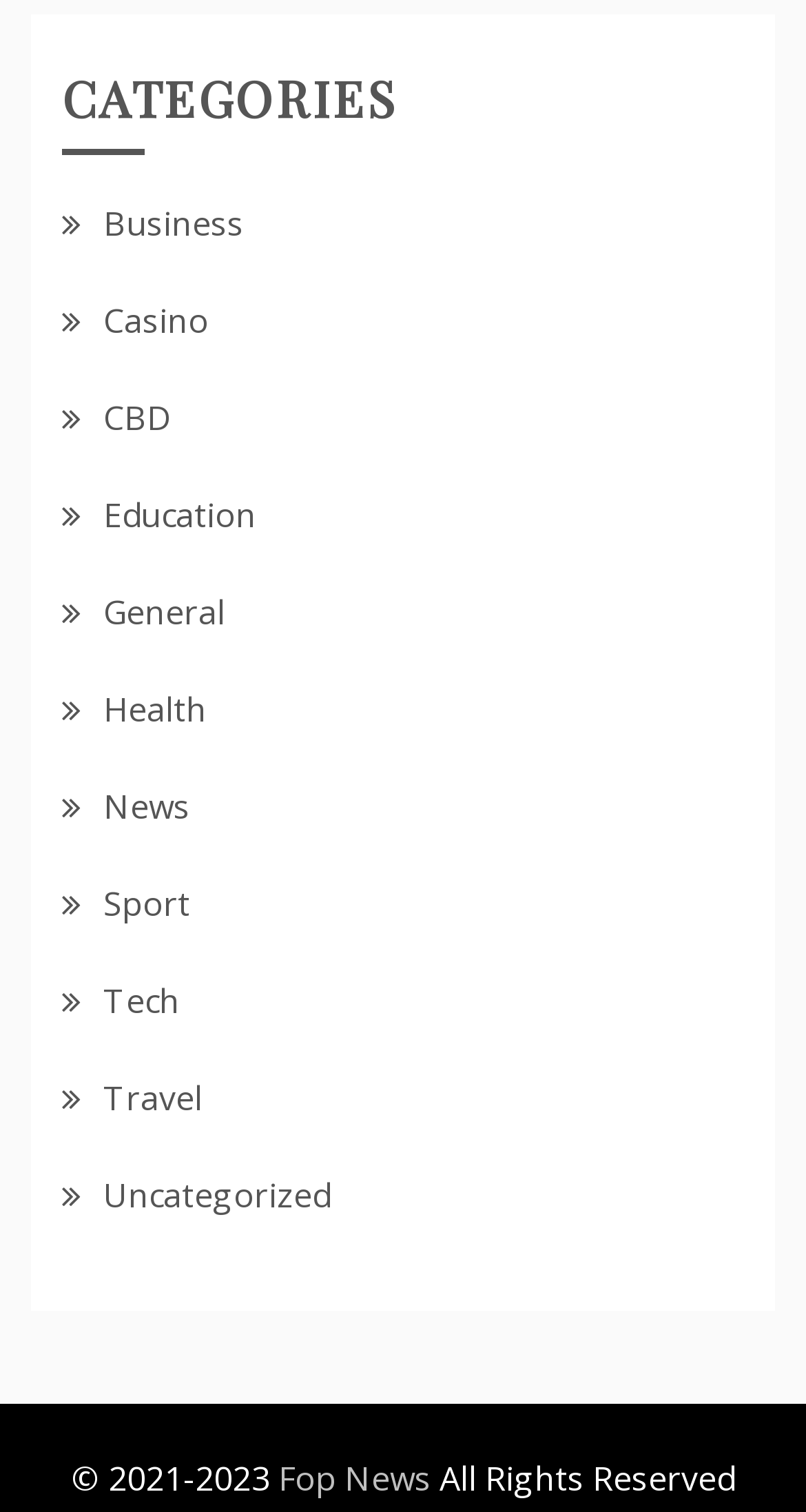Identify the bounding box coordinates of the clickable section necessary to follow the following instruction: "Read more about Oceana". The coordinates should be presented as four float numbers from 0 to 1, i.e., [left, top, right, bottom].

None